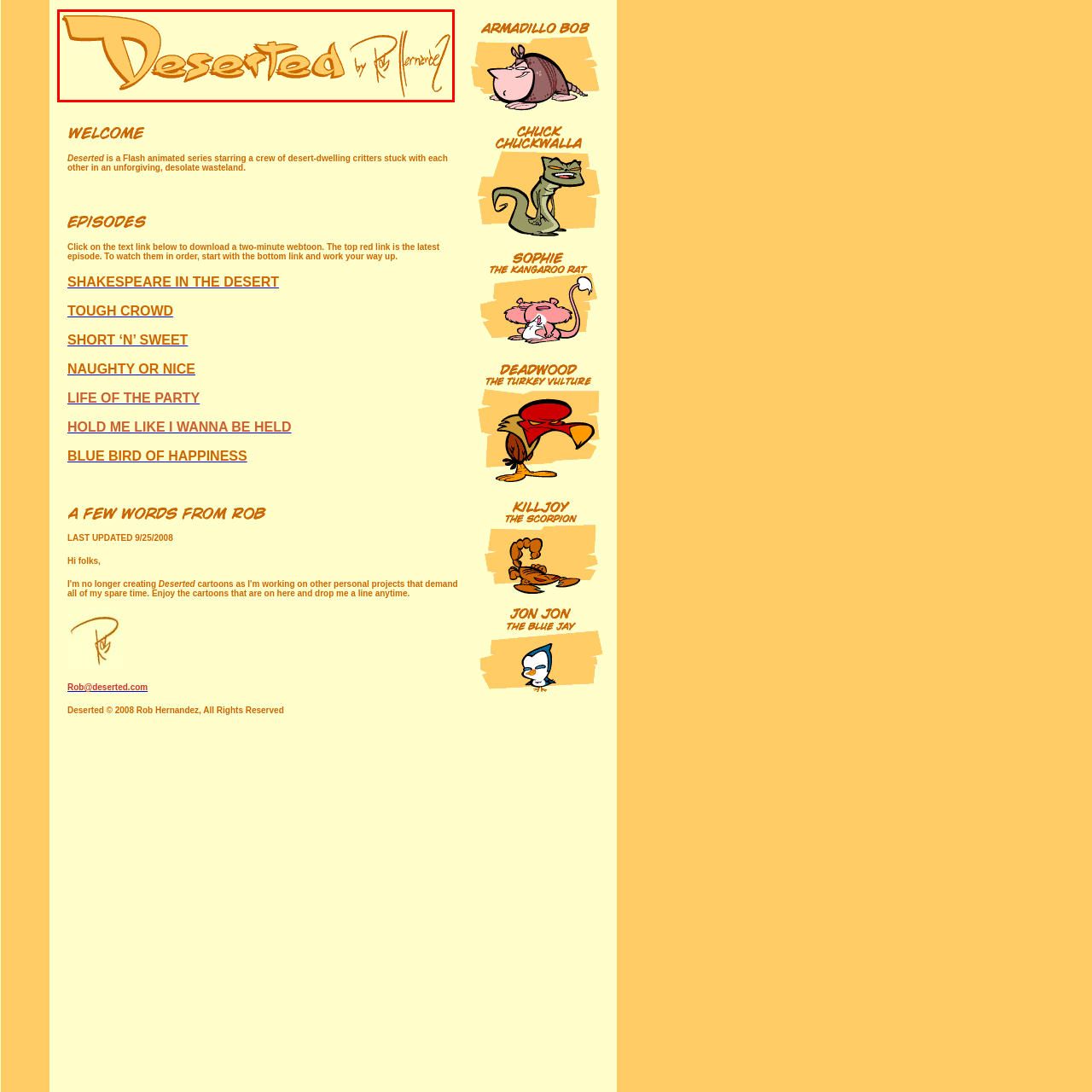Provide an elaborate description of the visual elements present in the image enclosed by the red boundary.

The image features the stylized title "Deserted," designed in vibrant orange letters with a playful font that conveys a sense of whimsy and adventure. Below the title, the phrase "by Rob Hernandez" is elegantly inscribed, indicating the creator of this animated series. The background is a soft, light yellow, enhancing the cheerful and inviting aesthetic of the title. This image serves as a visual representation of the animated series, which centers around a crew of desert-dwelling characters navigating life in a harsh, desolate environment. The design reflects the series’ adventurous tone and sets the stage for the stories to unfold.